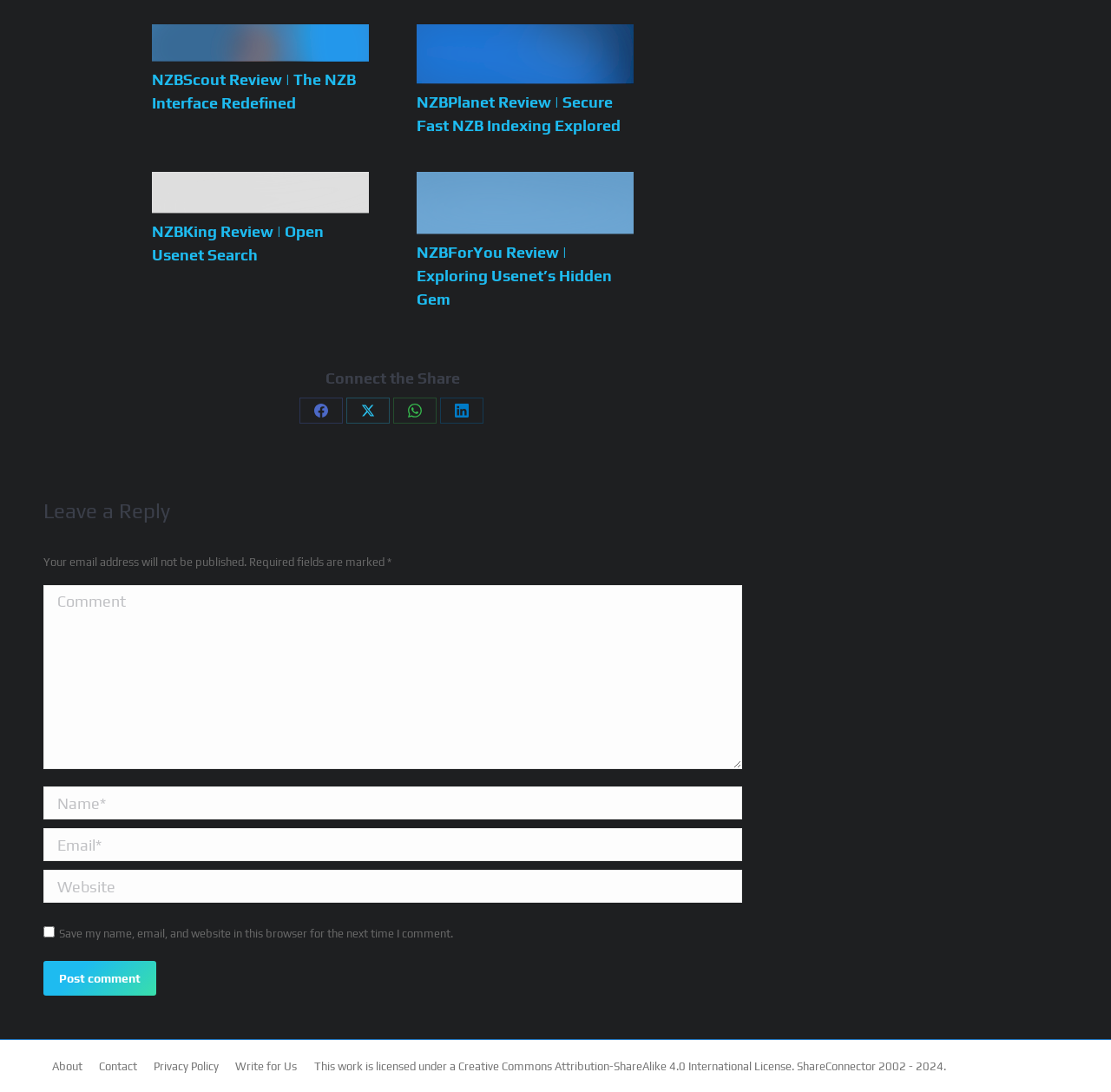Please reply to the following question using a single word or phrase: 
How many required fields are there in the comment section?

3